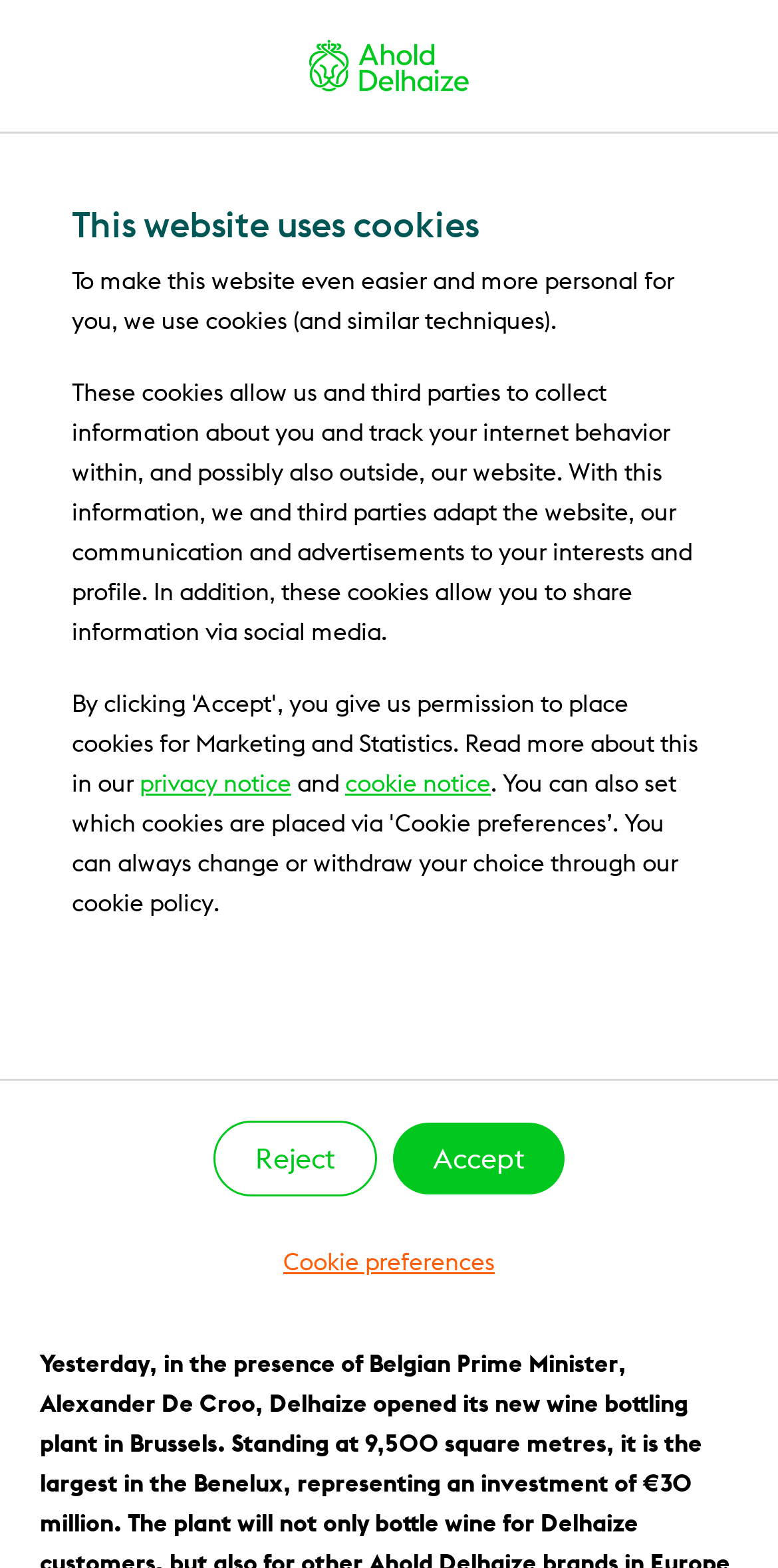Create a detailed narrative of the webpage’s visual and textual elements.

The webpage appears to be a news article or press release from Ahold Delhaize, a company that operates a local brand called Delhaize. At the top of the page, there is a large image taking up about half of the screen width. Below the image, there is a section about cookies, with three paragraphs of text explaining how the website uses cookies and a link to the privacy notice and cookie notice. There are also three buttons: "Reject", "Accept", and "Cookie preferences".

To the right of the cookie section, there is a button with a search icon and a button with an unknown icon. Above these buttons, there is a link "Back to the newsroom". 

The main content of the page is a news article with a heading "Ahold Delhaize's local brand Delhaize opens largest wine bottling plant in the Benelux". The article is divided into several paragraphs, with the first paragraph mentioning a Strategy Day event. There is also a link to "Strategy Day 2024" and an image to the left of the link. 

Below the heading, there is a timestamp "SEP 28, 2022 11:00 AM" and a large image that takes up most of the screen width. The article continues below the image, with several paragraphs of text describing the opening of a new wine bottling plant in Brussels. The text includes details about the size of the plant and the investment made.